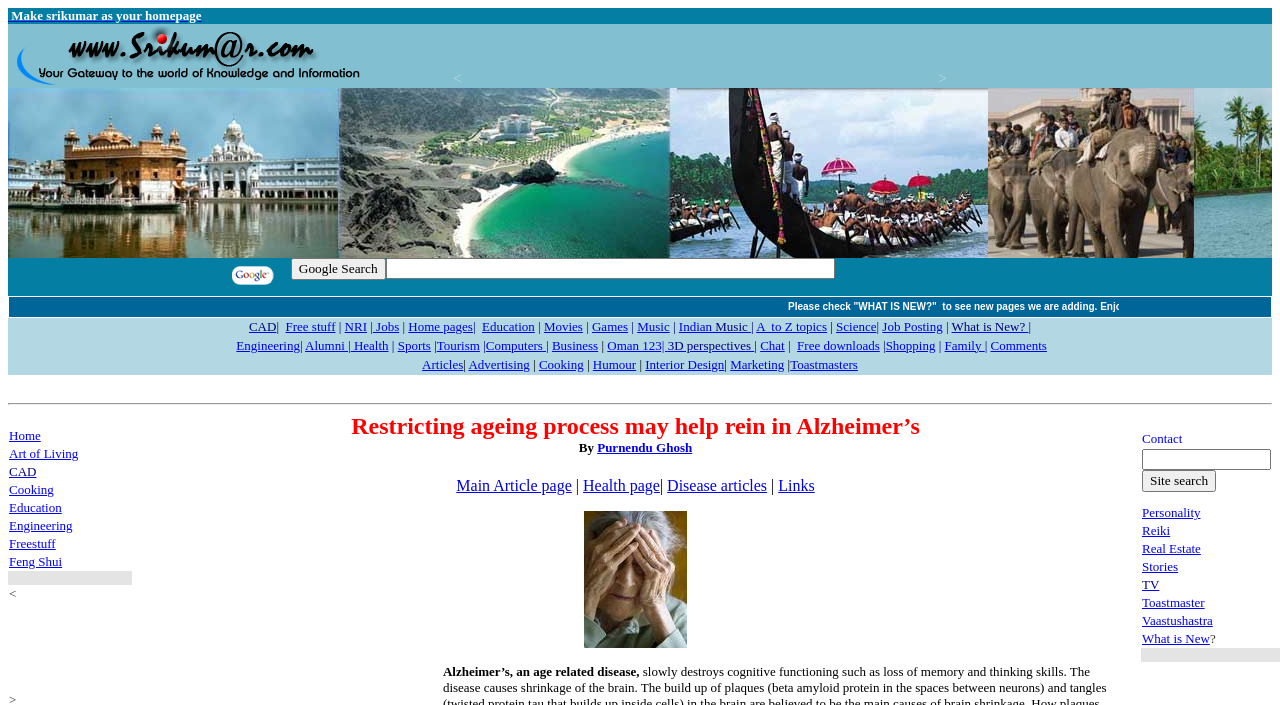Determine and generate the text content of the webpage's headline.

Restricting ageing process may help rein in Alzheimer’s
By Purnendu Ghosh